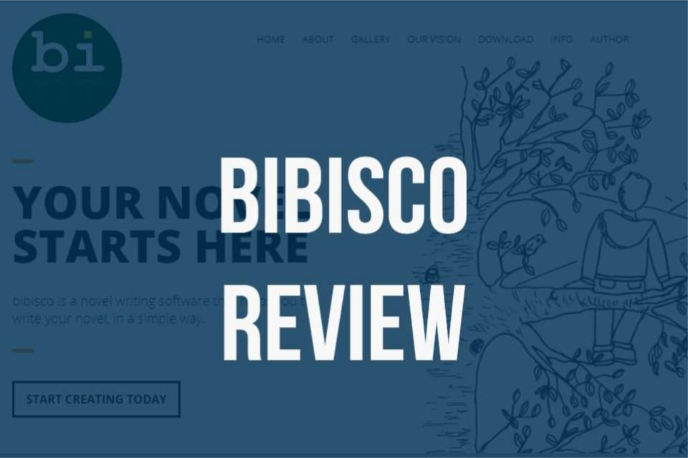Detail every aspect of the image in your caption.

The image features a promotional graphic for Bibisco, a free novel writing software designed to facilitate the writing process. Dominating the foreground is the bold text "BIBISCO REVIEW," set against a calming blue background that evokes creativity. In the background, the phrase "YOUR NOVEL STARTS HERE" suggests an invitation to begin a writing journey. The image also portrays a whimsical illustration, depicting a person sitting contemplatively beneath a tree, symbolizing inspiration and the creative process. Below, a call-to-action button reads "START CREATING TODAY," encouraging users to engage with the software and embark on their writing ventures. This visual effectively conveys the essence of Bibisco as a tool that supports and enhances the writing experience.